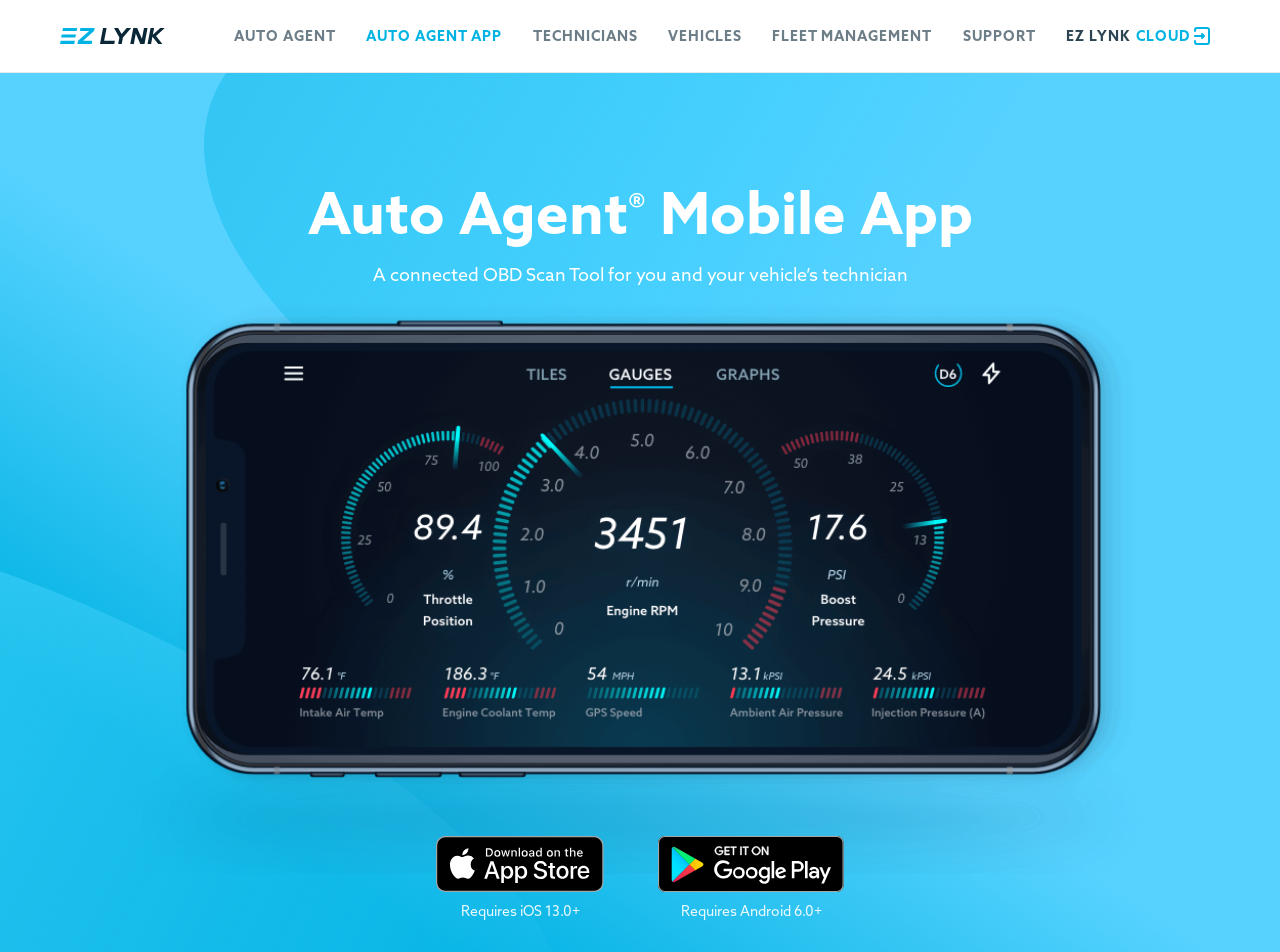Please identify the bounding box coordinates of the element's region that needs to be clicked to fulfill the following instruction: "Download on the App Store". The bounding box coordinates should consist of four float numbers between 0 and 1, i.e., [left, top, right, bottom].

[0.341, 0.878, 0.472, 0.937]